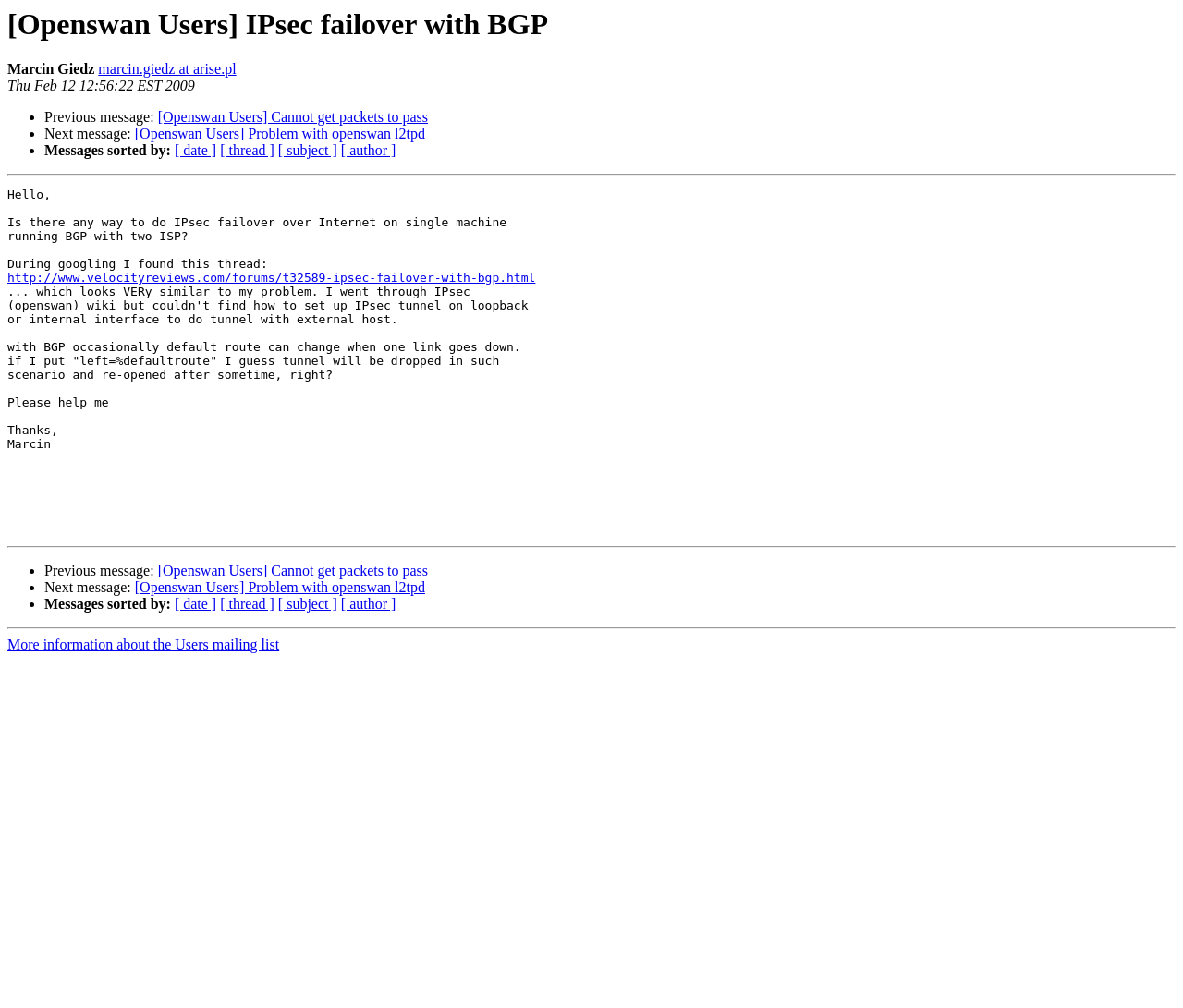Identify the bounding box coordinates of the clickable region required to complete the instruction: "Read more about the Users mailing list". The coordinates should be given as four float numbers within the range of 0 and 1, i.e., [left, top, right, bottom].

[0.006, 0.632, 0.236, 0.648]